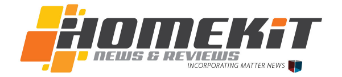What is emphasized in the logo's design?
Look at the screenshot and respond with one word or a short phrase.

News and reviews